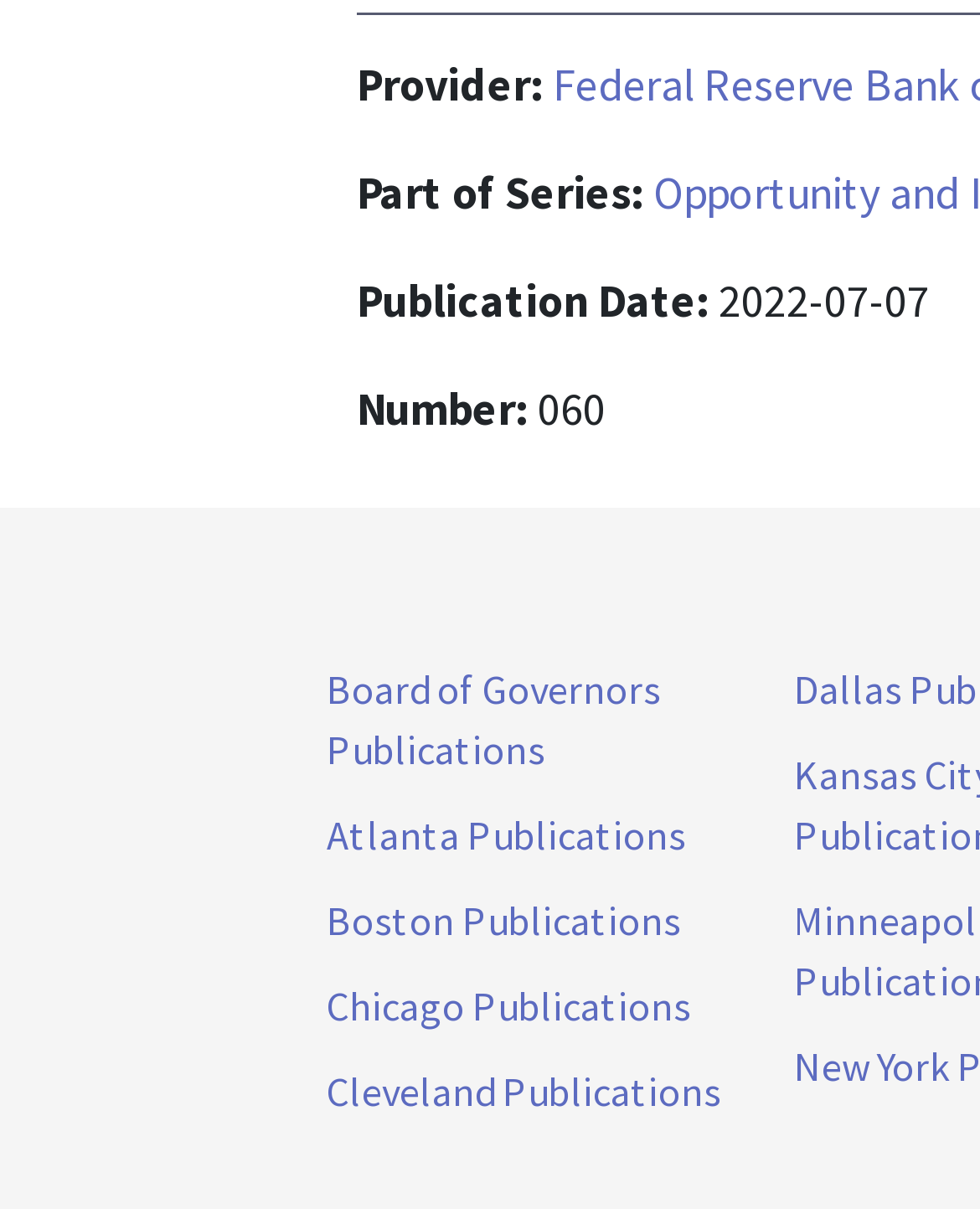What is the provider of the publication?
Look at the image and respond with a one-word or short-phrase answer.

Not specified